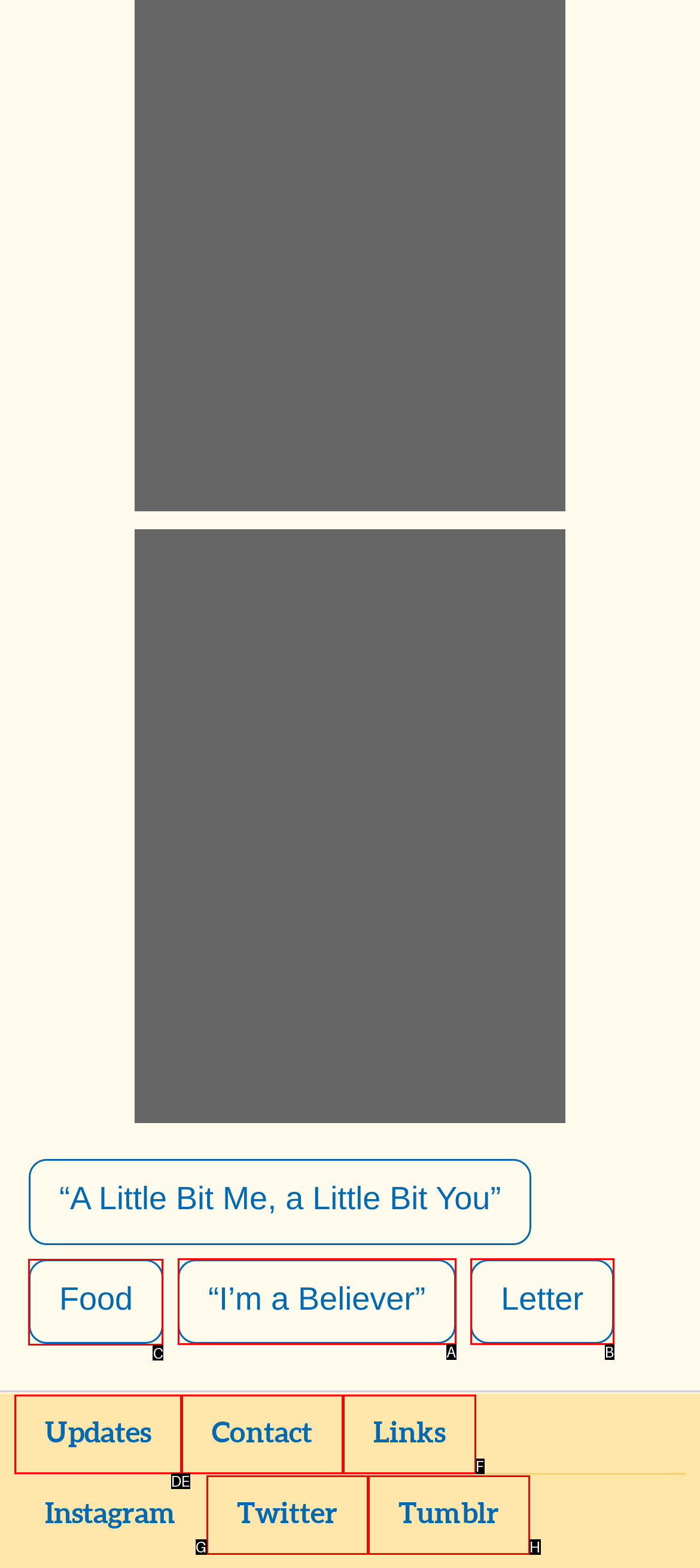What letter corresponds to the UI element to complete this task: Explore Food category
Answer directly with the letter.

C